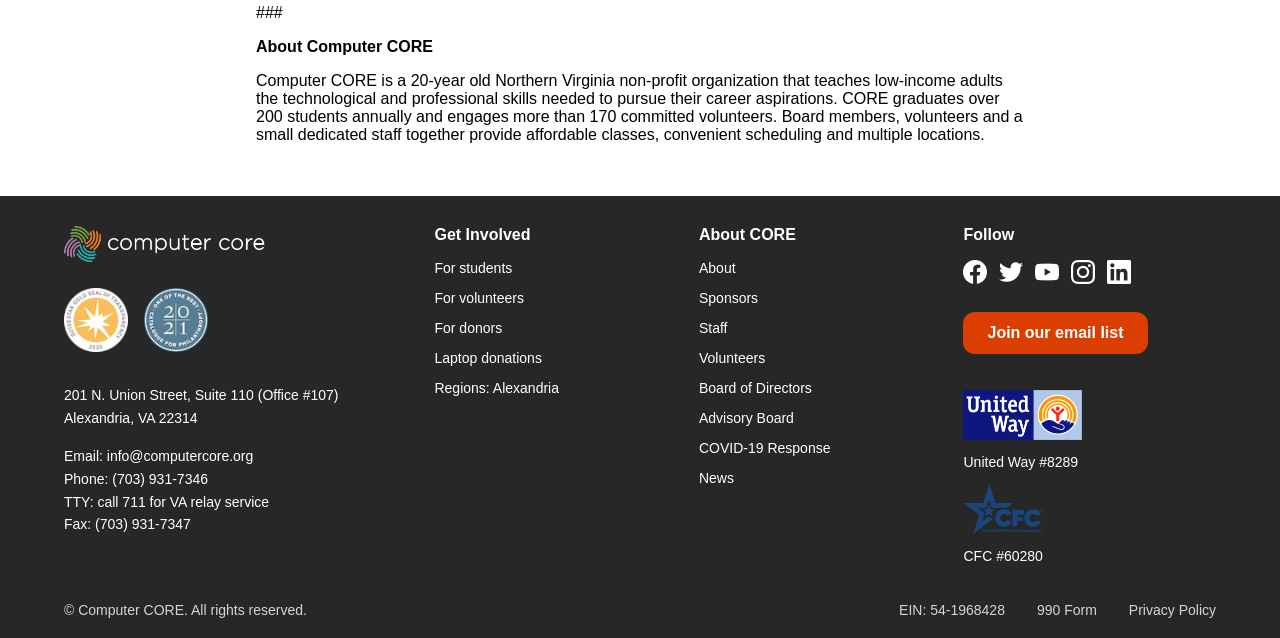Provide the bounding box coordinates for the area that should be clicked to complete the instruction: "Join Computer CORE's email list".

[0.753, 0.489, 0.896, 0.555]